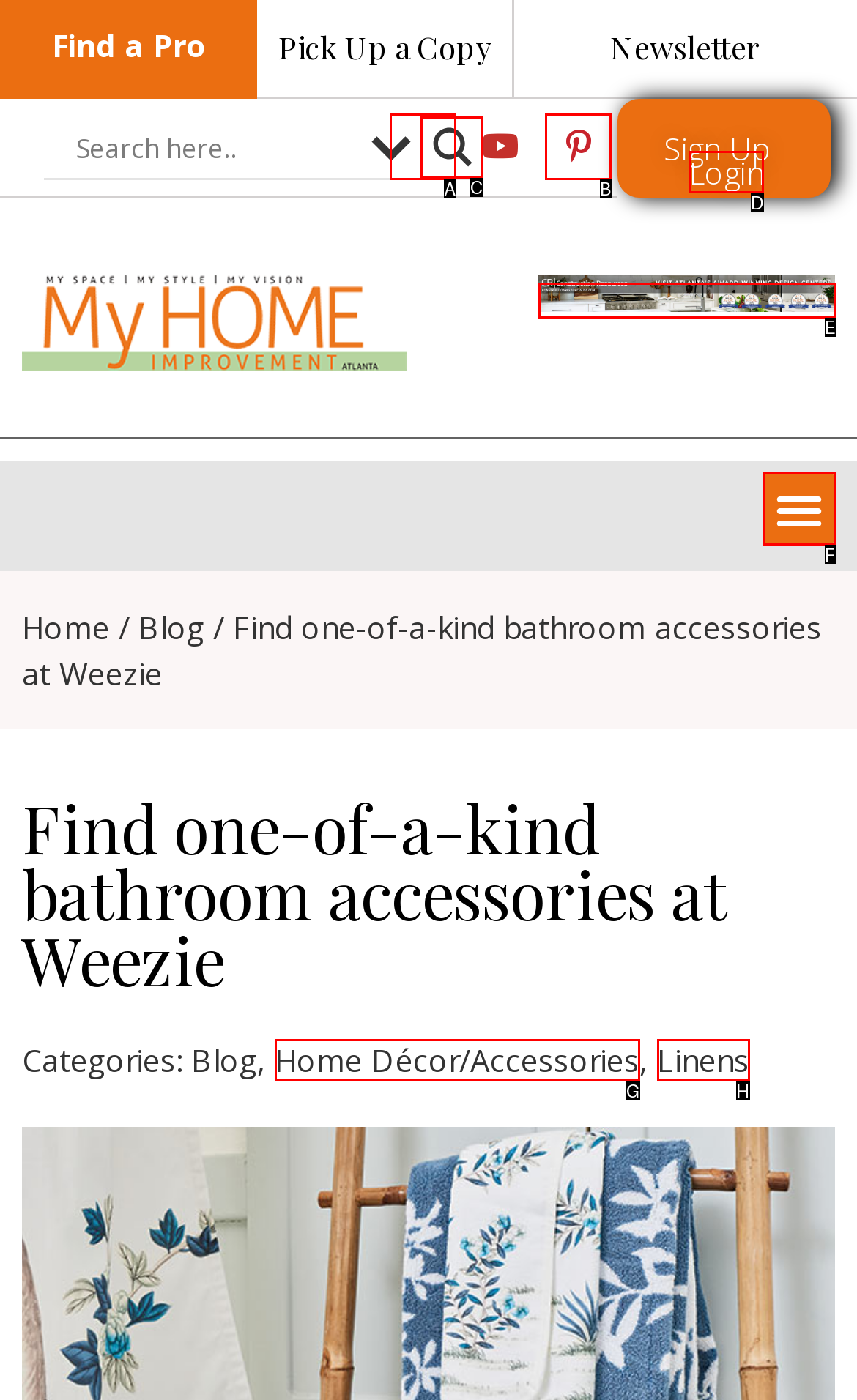Which option should I select to accomplish the task: Login? Respond with the corresponding letter from the given choices.

D